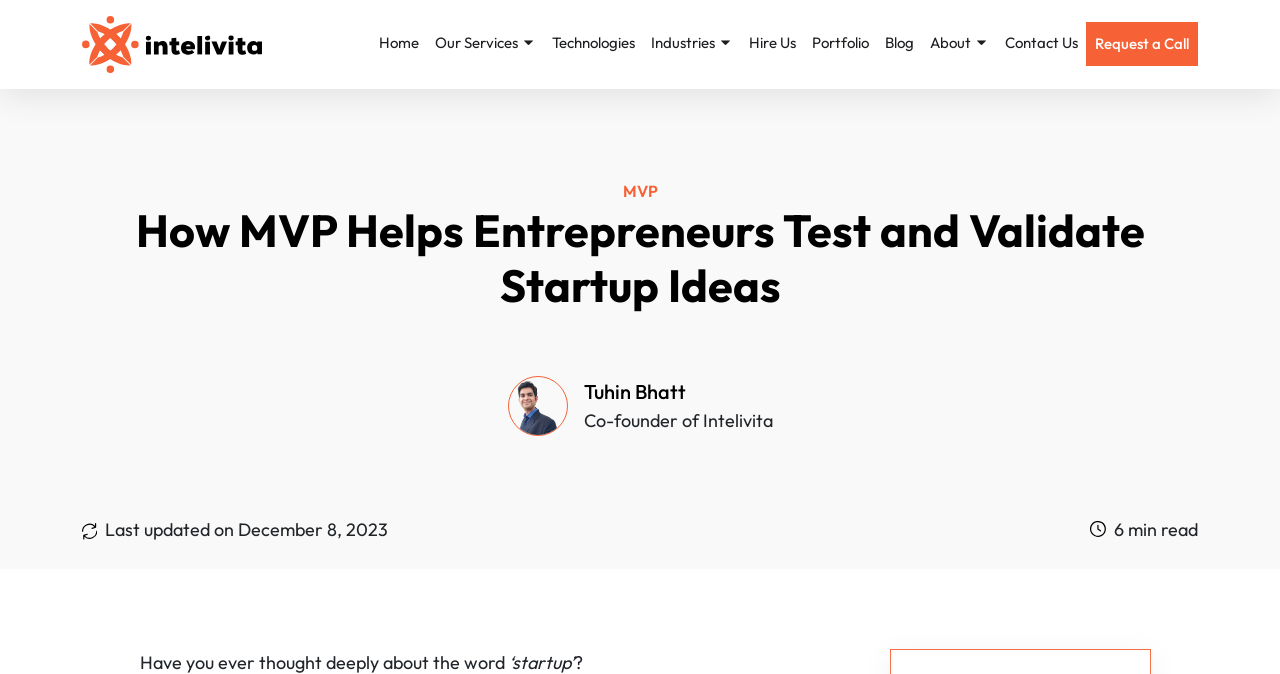Determine the coordinates of the bounding box that should be clicked to complete the instruction: "Click the 'MVP' link". The coordinates should be represented by four float numbers between 0 and 1: [left, top, right, bottom].

[0.486, 0.268, 0.514, 0.298]